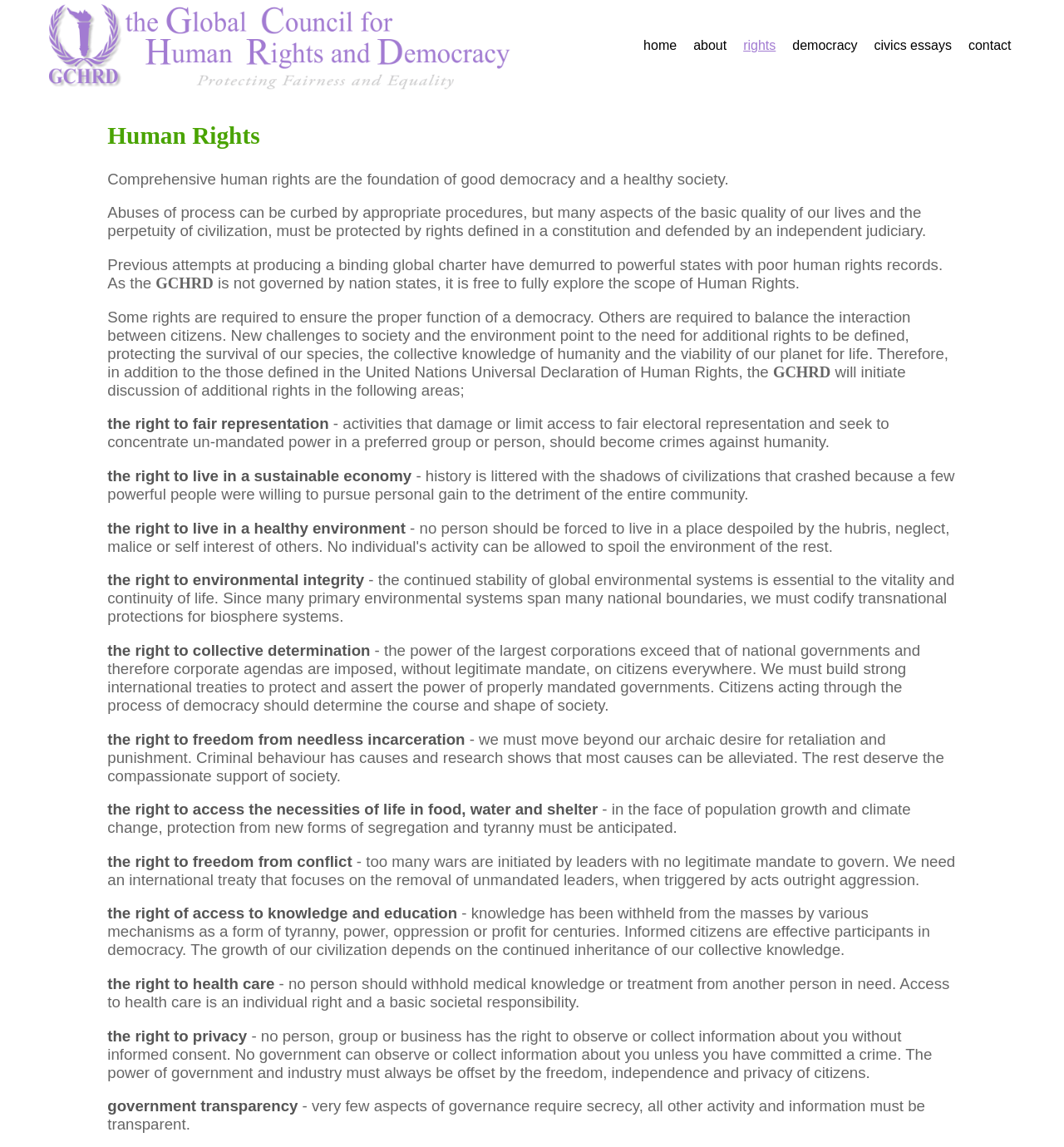Find the bounding box coordinates for the element described here: "contact".

[0.902, 0.03, 0.958, 0.059]